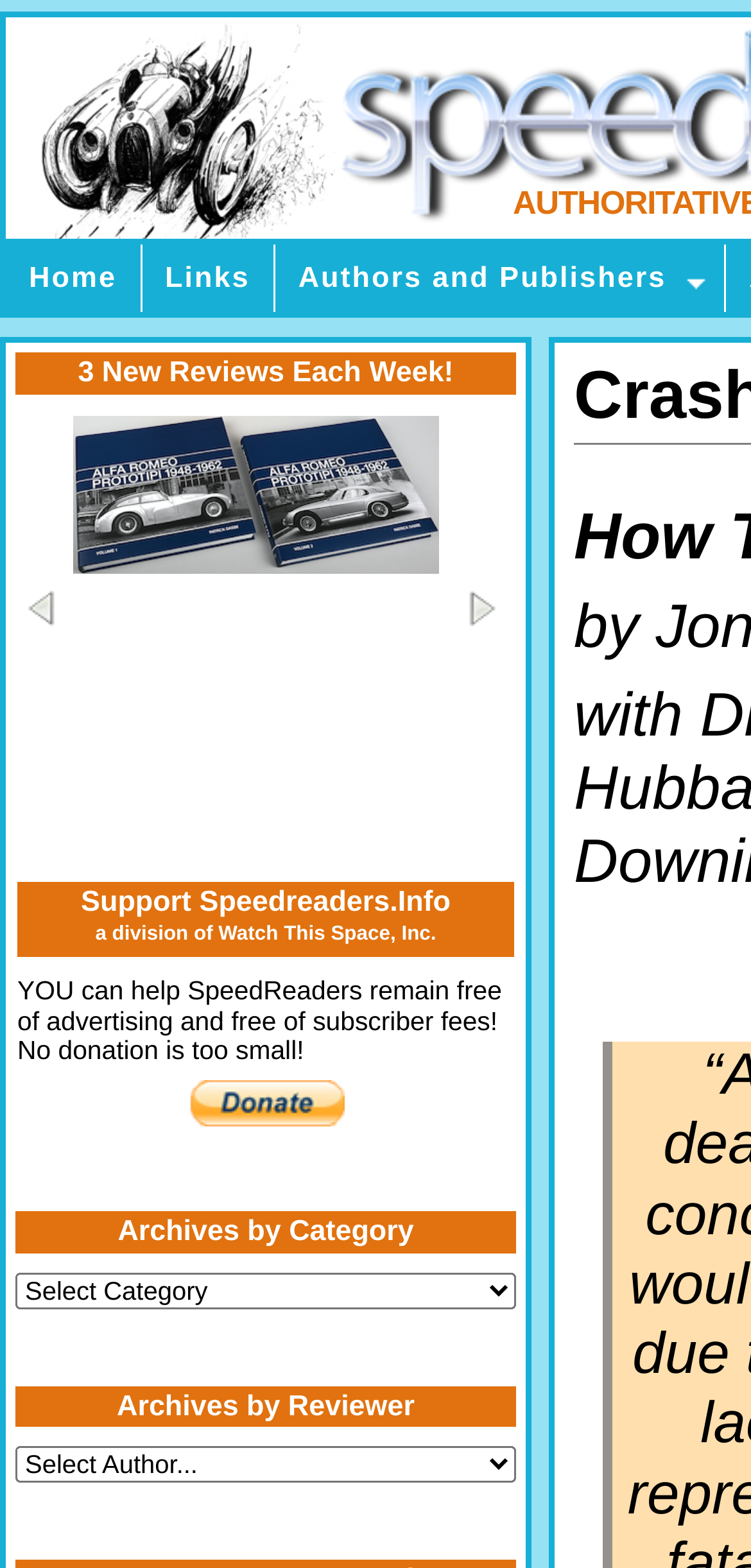Using the description "Authors and Publishers", predict the bounding box of the relevant HTML element.

[0.366, 0.156, 0.967, 0.199]